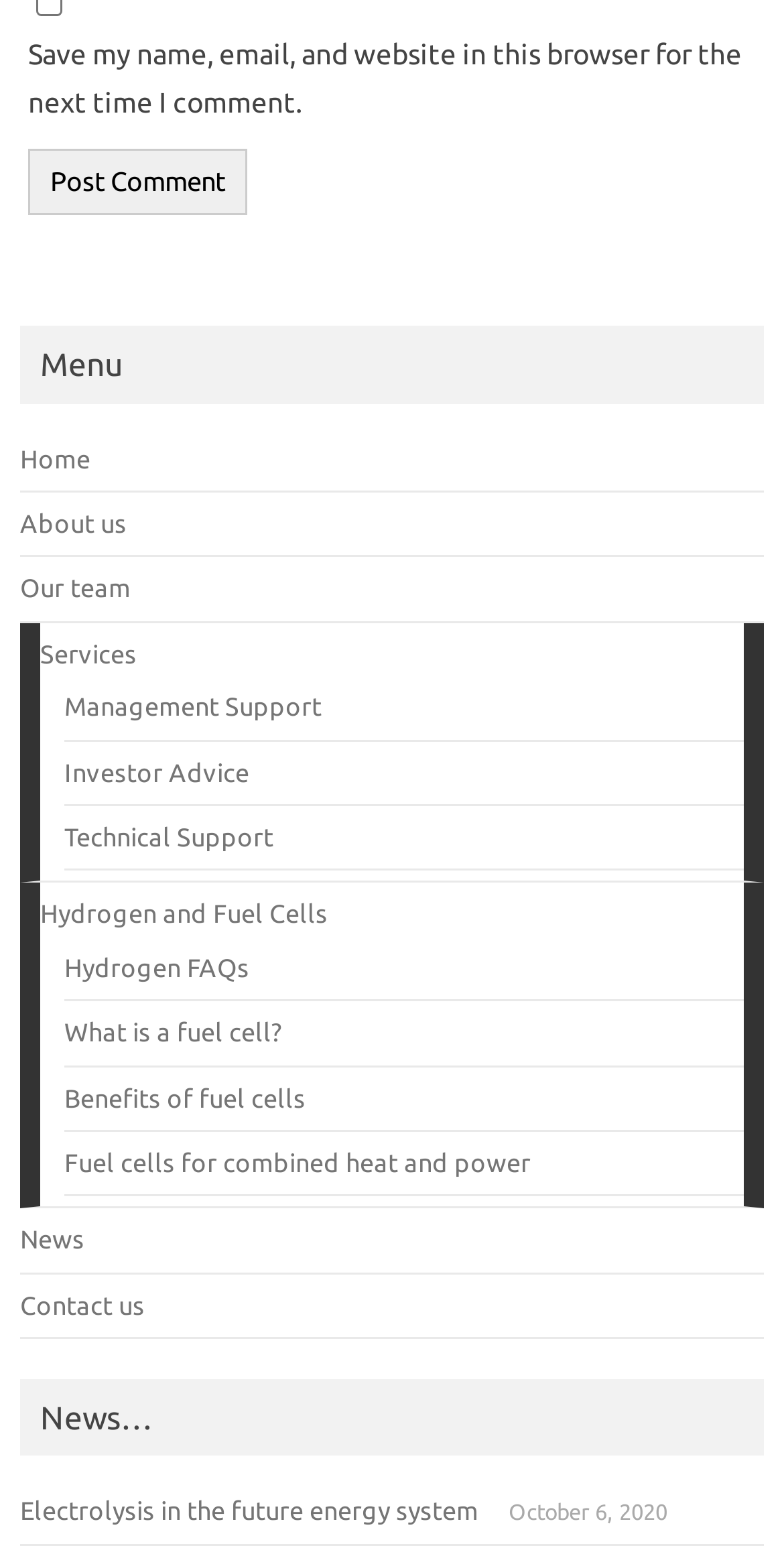Show the bounding box coordinates of the region that should be clicked to follow the instruction: "Click the 'Post Comment' button."

[0.036, 0.097, 0.315, 0.139]